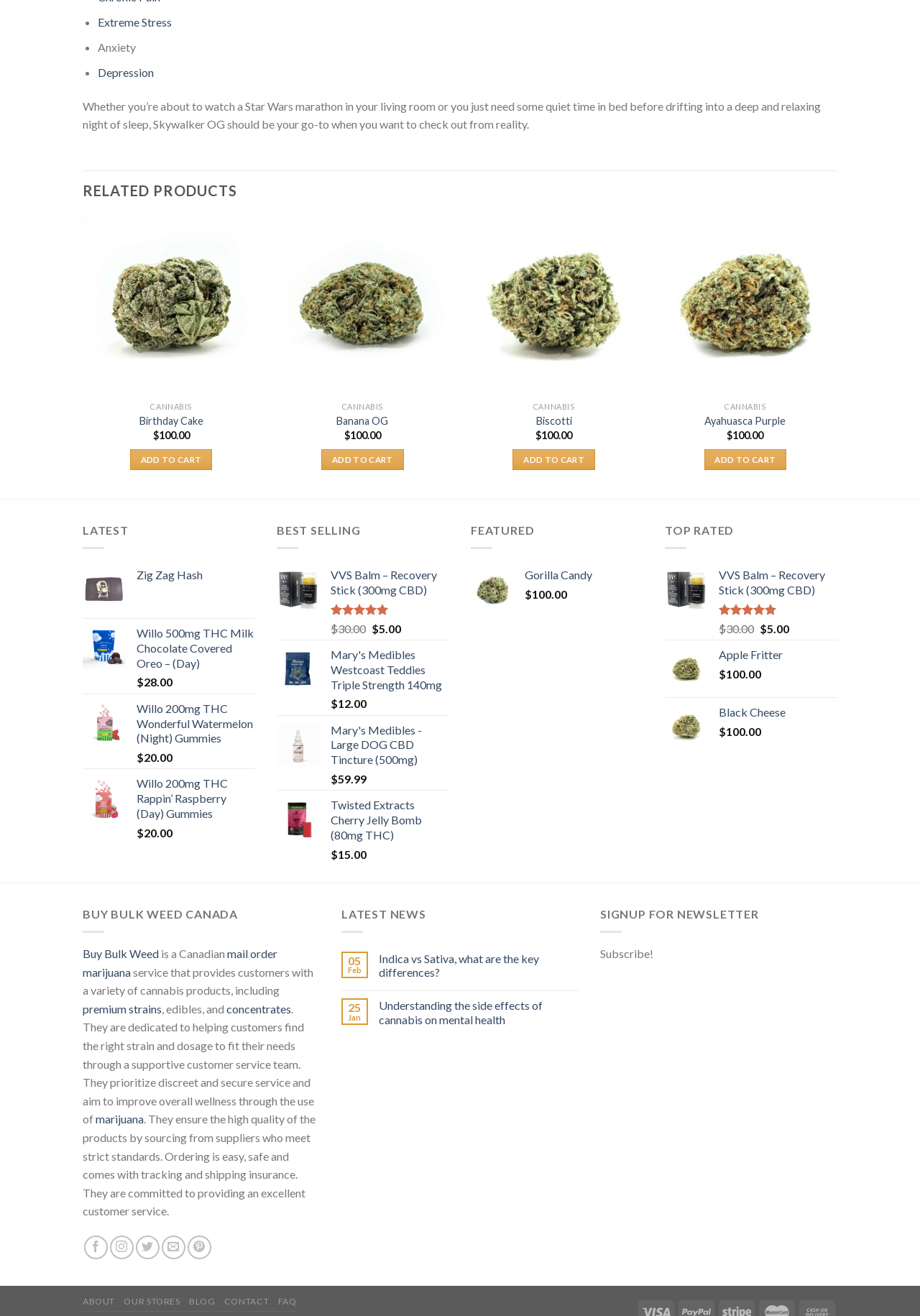Please identify the bounding box coordinates of the clickable area that will fulfill the following instruction: "View 'Ayahuasca Purple' product". The coordinates should be in the format of four float numbers between 0 and 1, i.e., [left, top, right, bottom].

[0.714, 0.3, 0.906, 0.319]